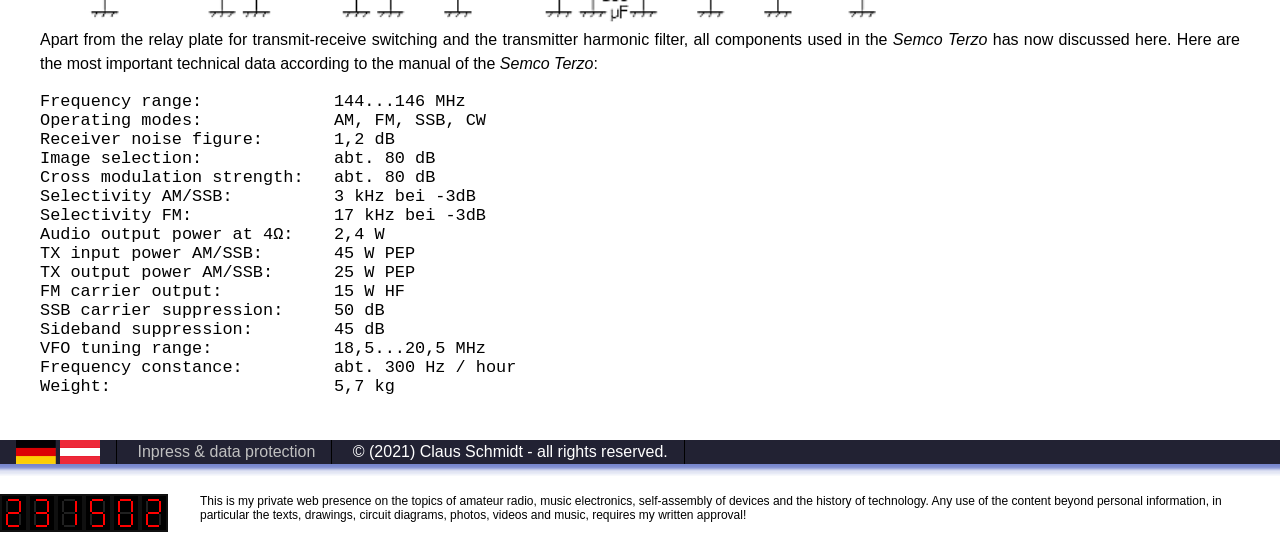What is the operating mode of the device?
Can you give a detailed and elaborate answer to the question?

The operating modes of the device are listed in the technical data section, which specifies them as AM, FM, SSB, and CW.